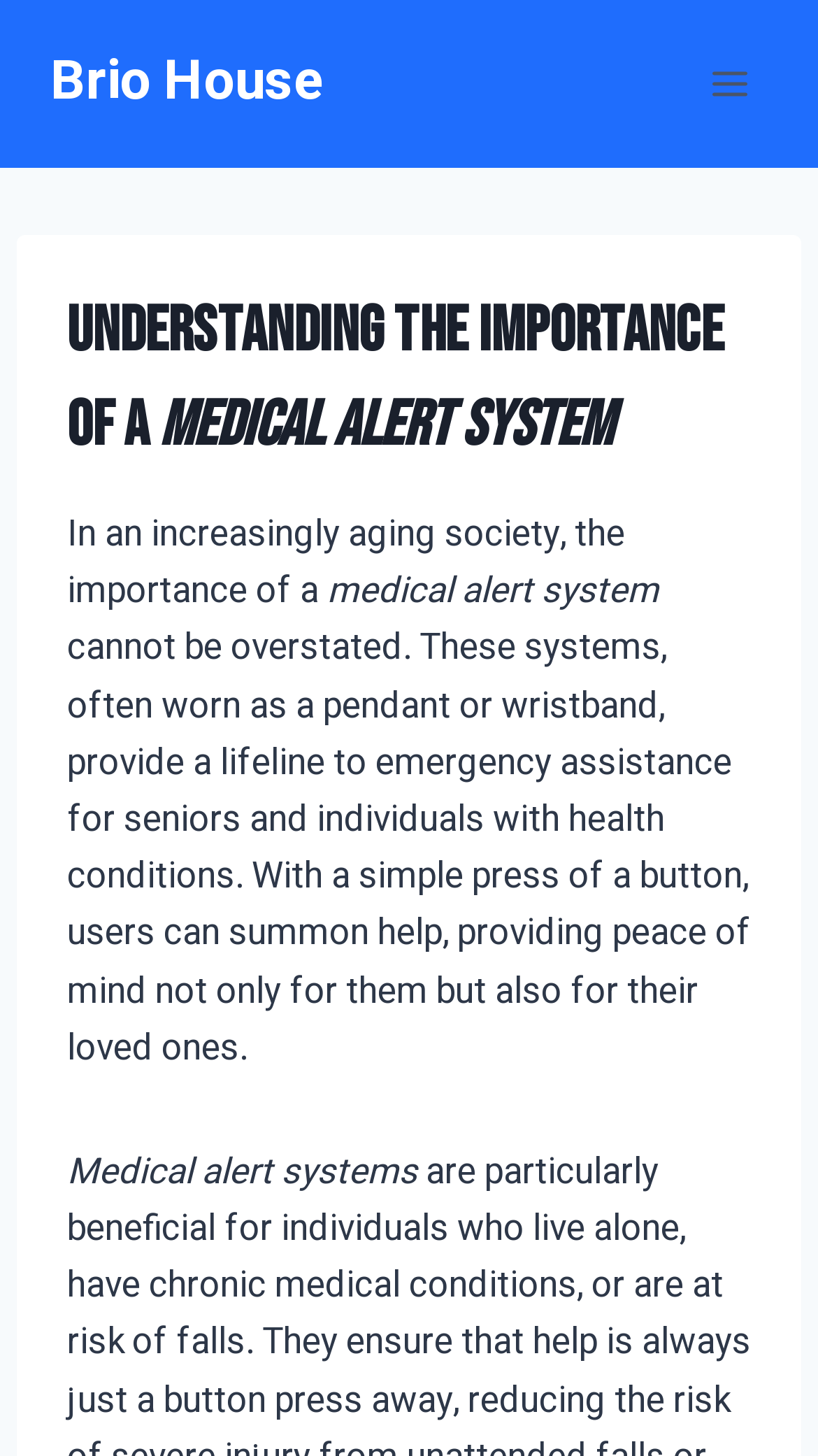Produce a meticulous description of the webpage.

The webpage is about the importance of medical alert systems, particularly for seniors and individuals with health conditions. At the top left of the page, there is a link to "Brio House" and a button to "Open menu" at the top right. 

Below the top navigation, there is a heading that reads "Understanding the Importance of a Medical Alert System". Underneath this heading, there are three paragraphs of text. The first paragraph starts with "In an increasingly aging society, the importance of a" and continues to explain the significance of medical alert systems. The second paragraph is a continuation of the first, describing how these systems provide a lifeline to emergency assistance. The third paragraph is a single line of text that reads "Medical alert systems". 

There are no images on the page. The overall content is focused on providing information about medical alert systems, with a clear and concise structure.